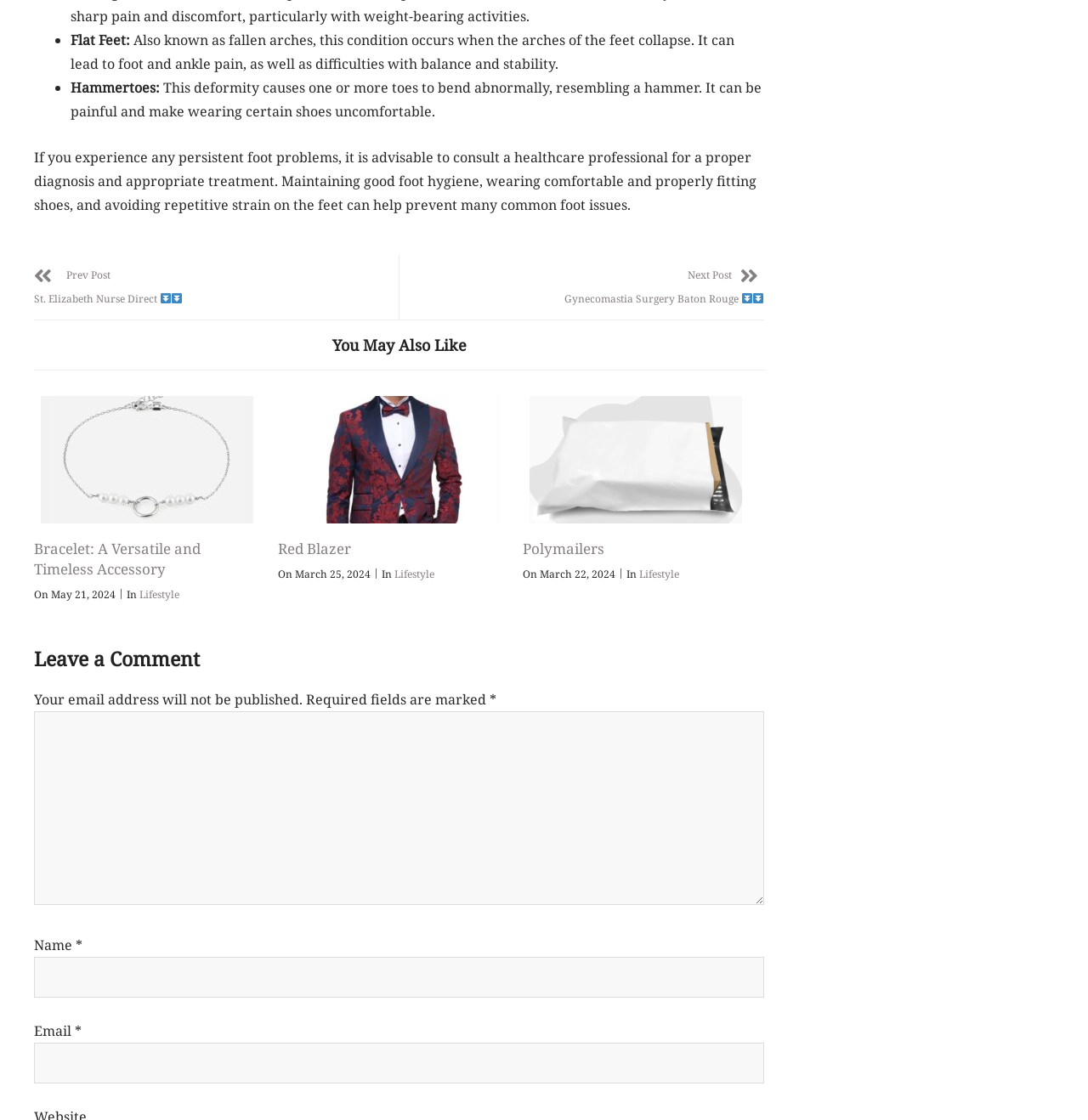Please determine the bounding box coordinates of the area that needs to be clicked to complete this task: 'Click on the 'Prev Post St. Elizabeth Nurse Direct' link'. The coordinates must be four float numbers between 0 and 1, formatted as [left, top, right, bottom].

[0.031, 0.228, 0.366, 0.285]